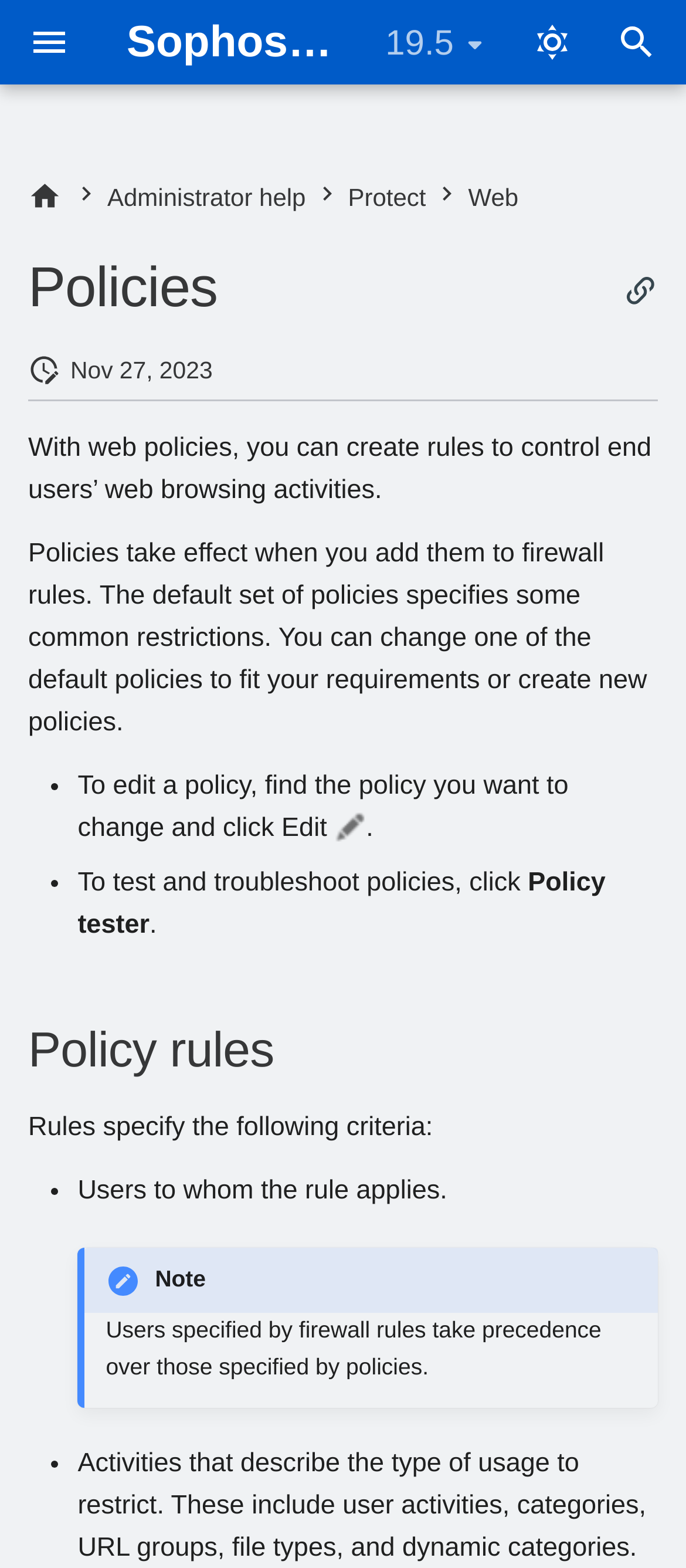What is the function of the Policy tester?
Please ensure your answer to the question is detailed and covers all necessary aspects.

I found the function of the Policy tester by reading the StaticText 'To test and troubleshoot policies, click Policy tester.' This text explains that the Policy tester is used to test and troubleshoot policies.